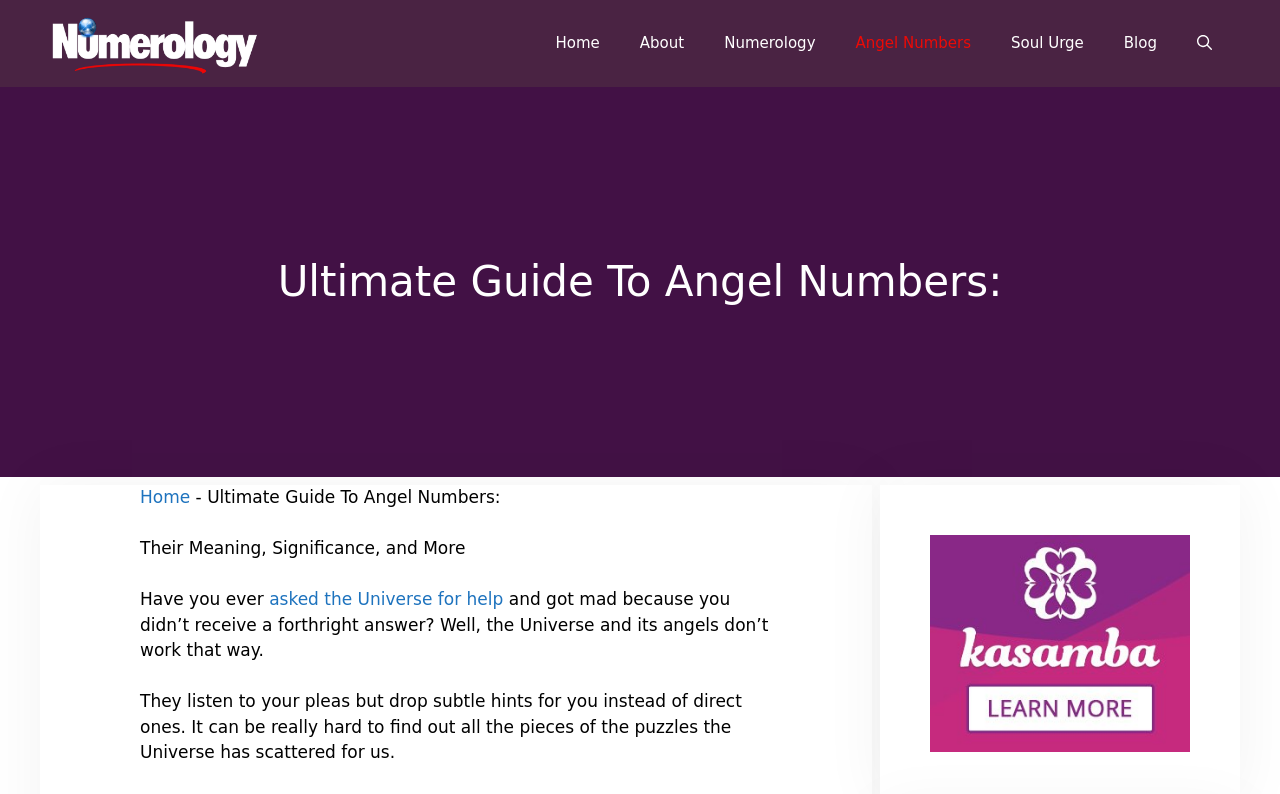Given the following UI element description: "Blog", find the bounding box coordinates in the webpage screenshot.

[0.862, 0.023, 0.92, 0.086]